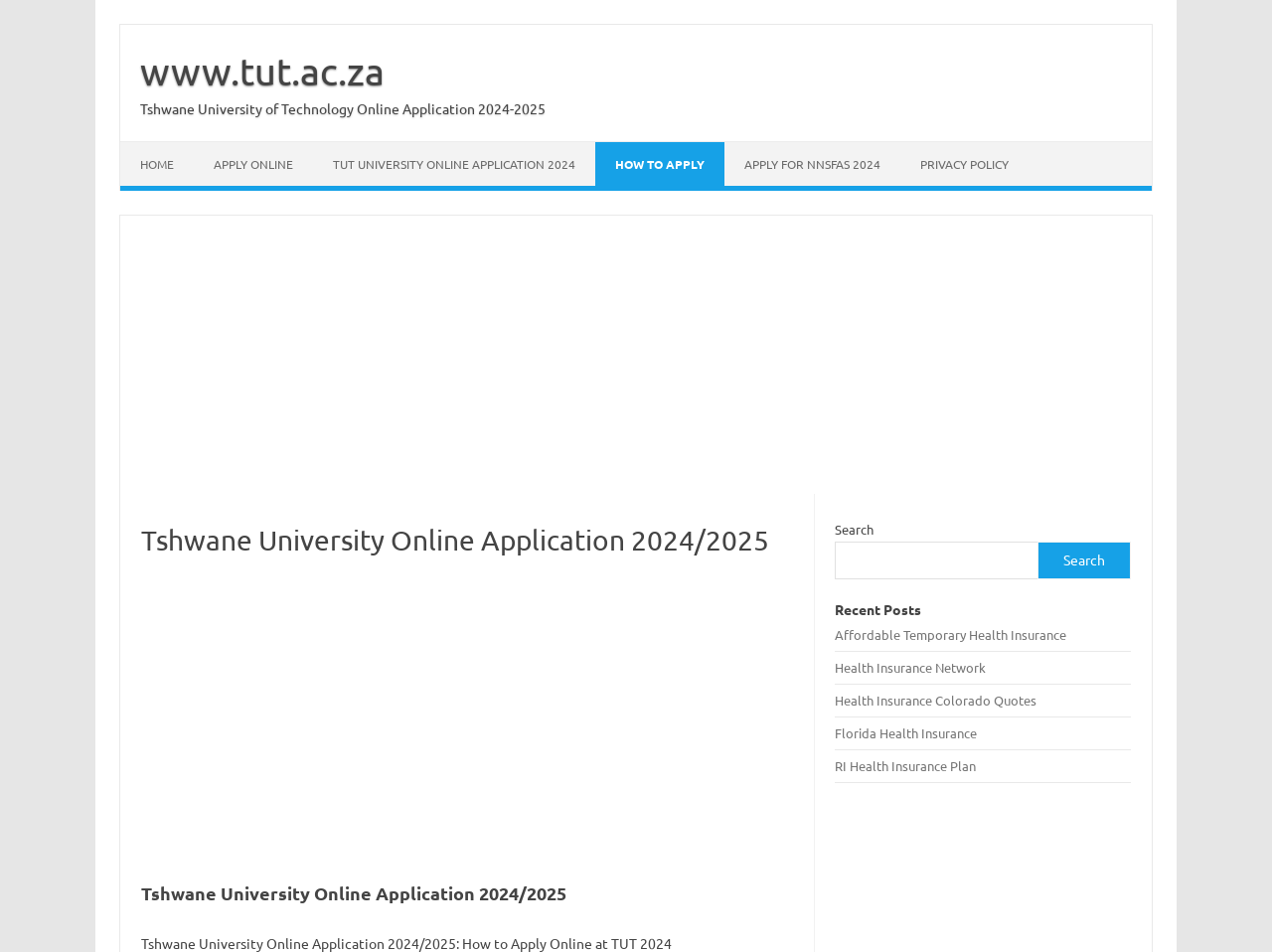Determine the bounding box coordinates of the clickable region to carry out the instruction: "read the privacy policy".

[0.708, 0.149, 0.809, 0.195]